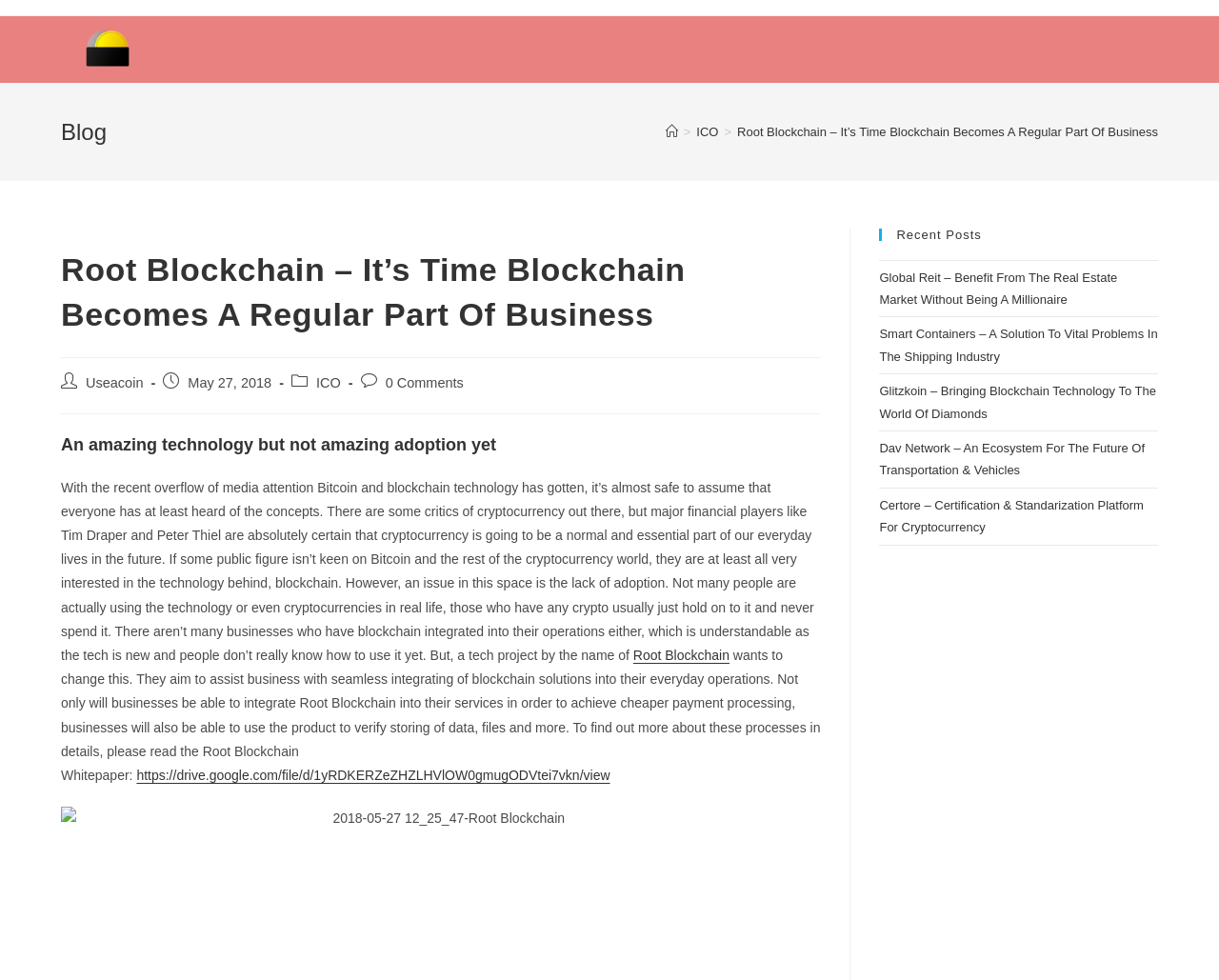Provide a single word or phrase to answer the given question: 
What is the category of the post?

ICO